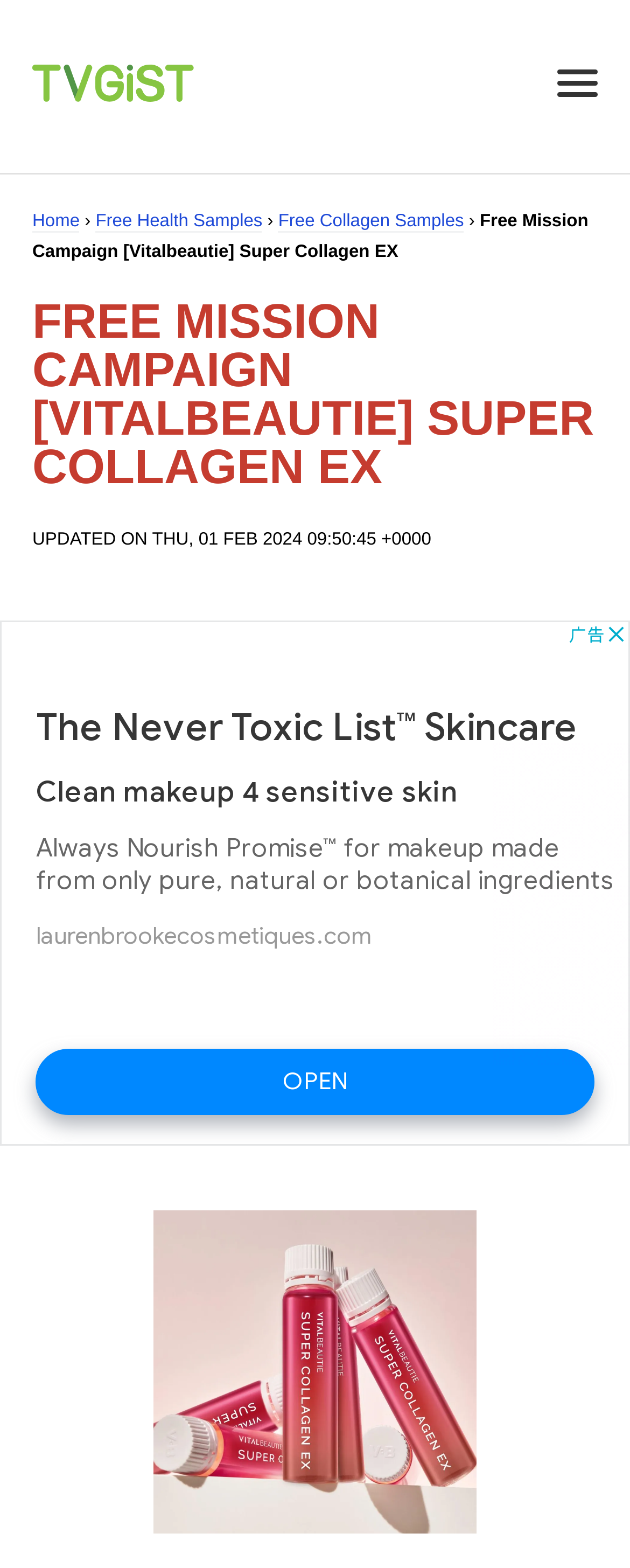Provide your answer to the question using just one word or phrase: What is the type of campaign featured on the webpage?

Free Mission Campaign